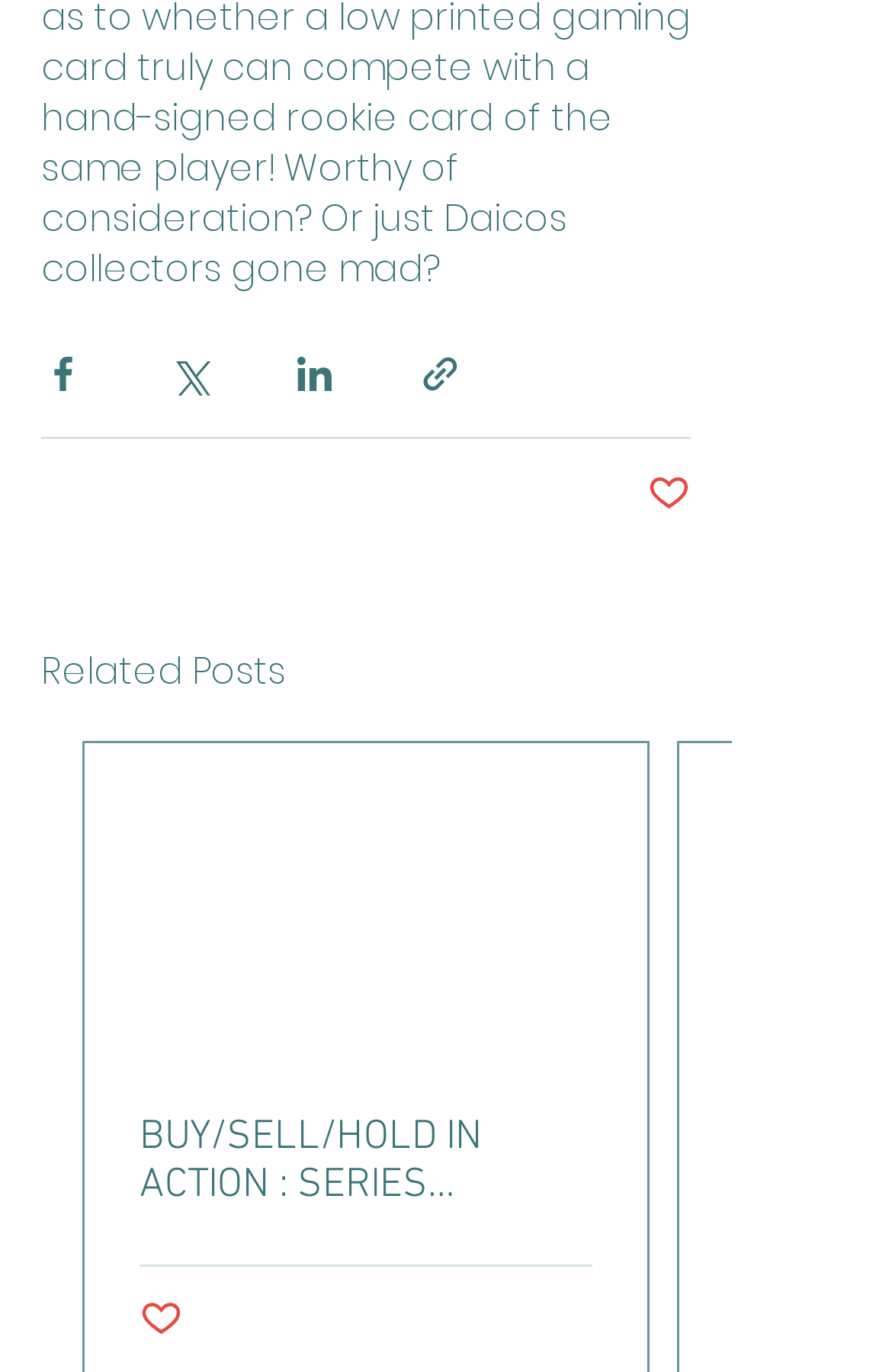Identify the bounding box coordinates of the specific part of the webpage to click to complete this instruction: "Share via link".

[0.469, 0.256, 0.518, 0.288]